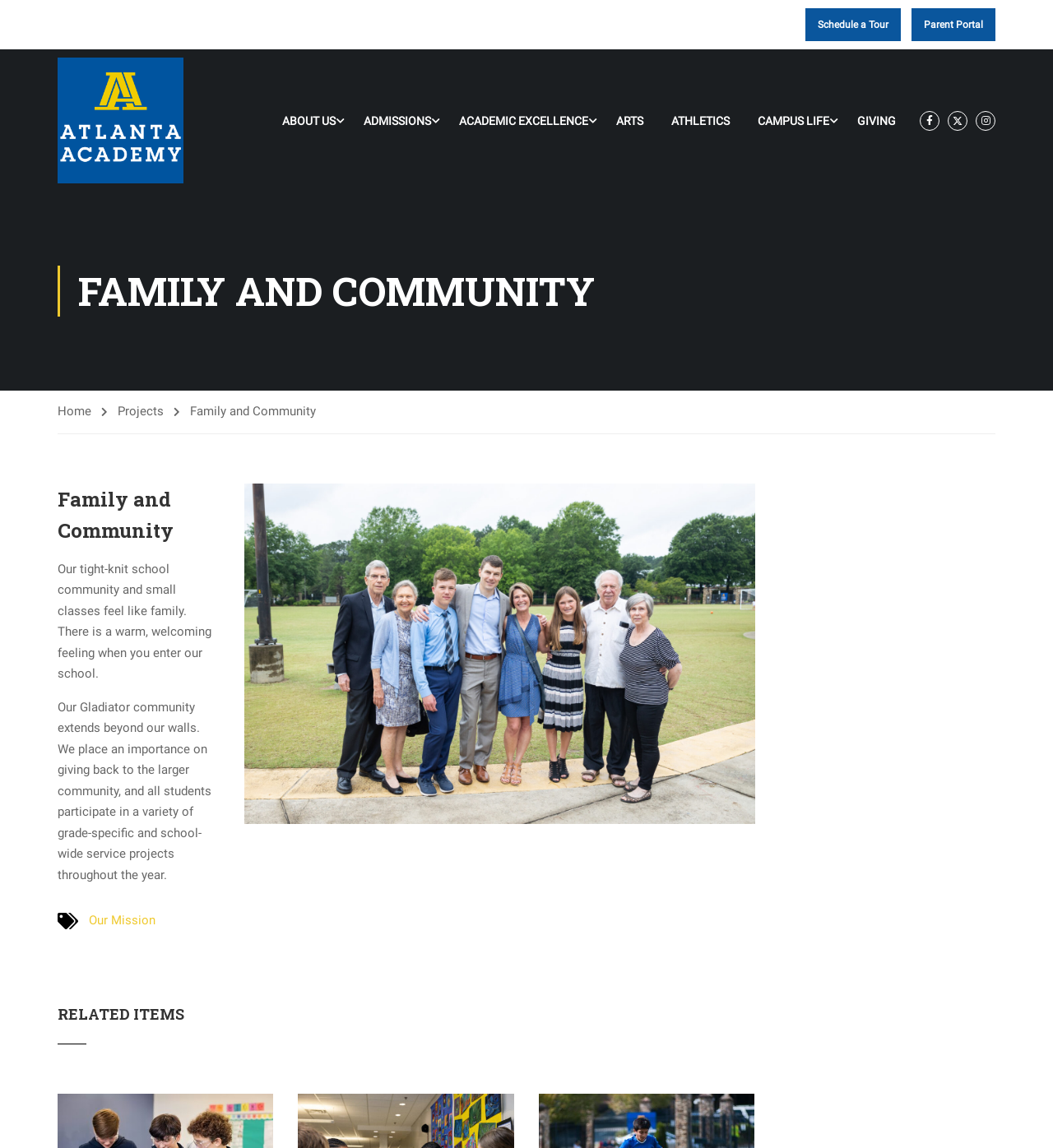Please determine the bounding box coordinates of the area that needs to be clicked to complete this task: 'Schedule a tour'. The coordinates must be four float numbers between 0 and 1, formatted as [left, top, right, bottom].

[0.765, 0.007, 0.855, 0.036]